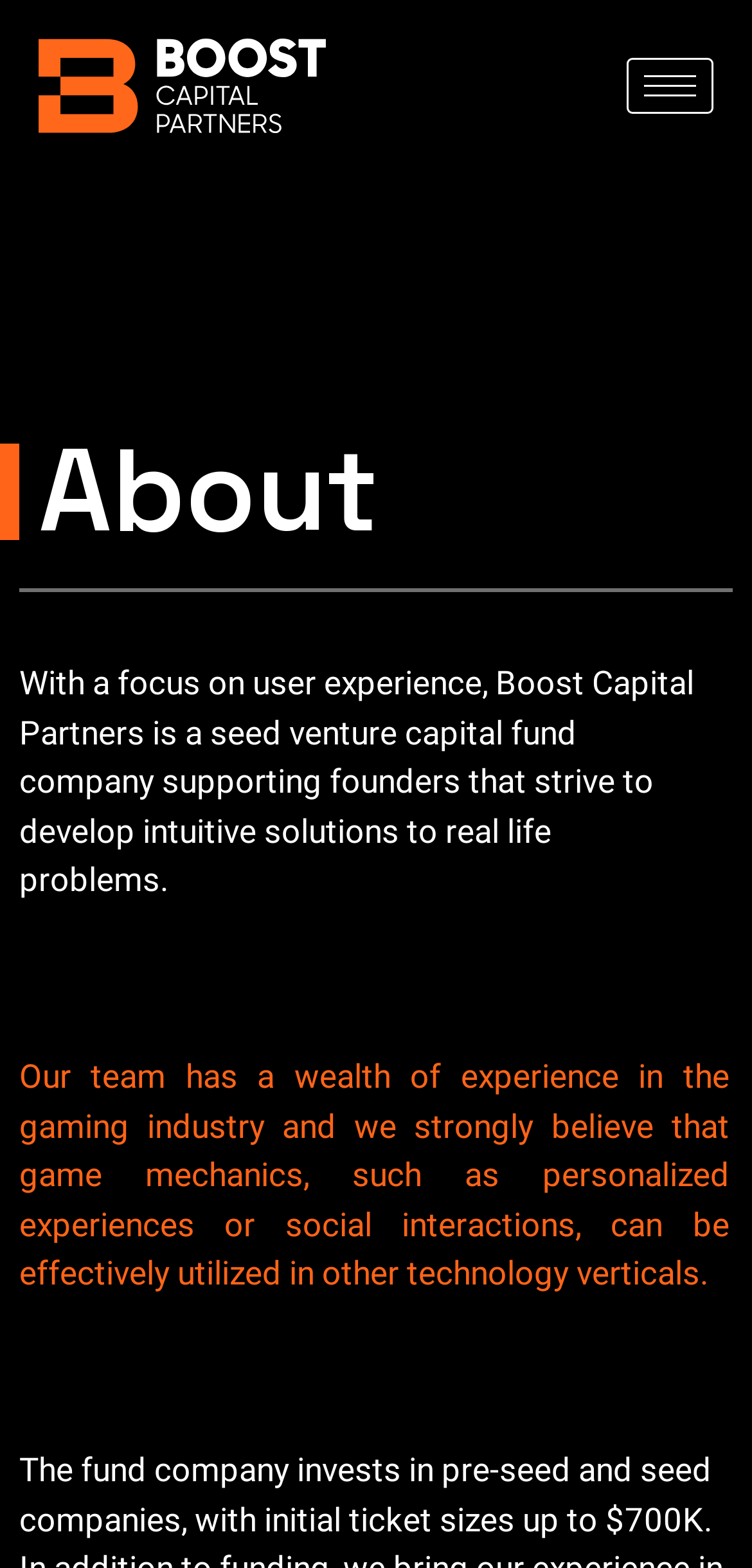Locate the bounding box coordinates of the UI element described by: "parent_node: ABOUT aria-label="hamburger-icon"". Provide the coordinates as four float numbers between 0 and 1, formatted as [left, top, right, bottom].

[0.833, 0.037, 0.949, 0.072]